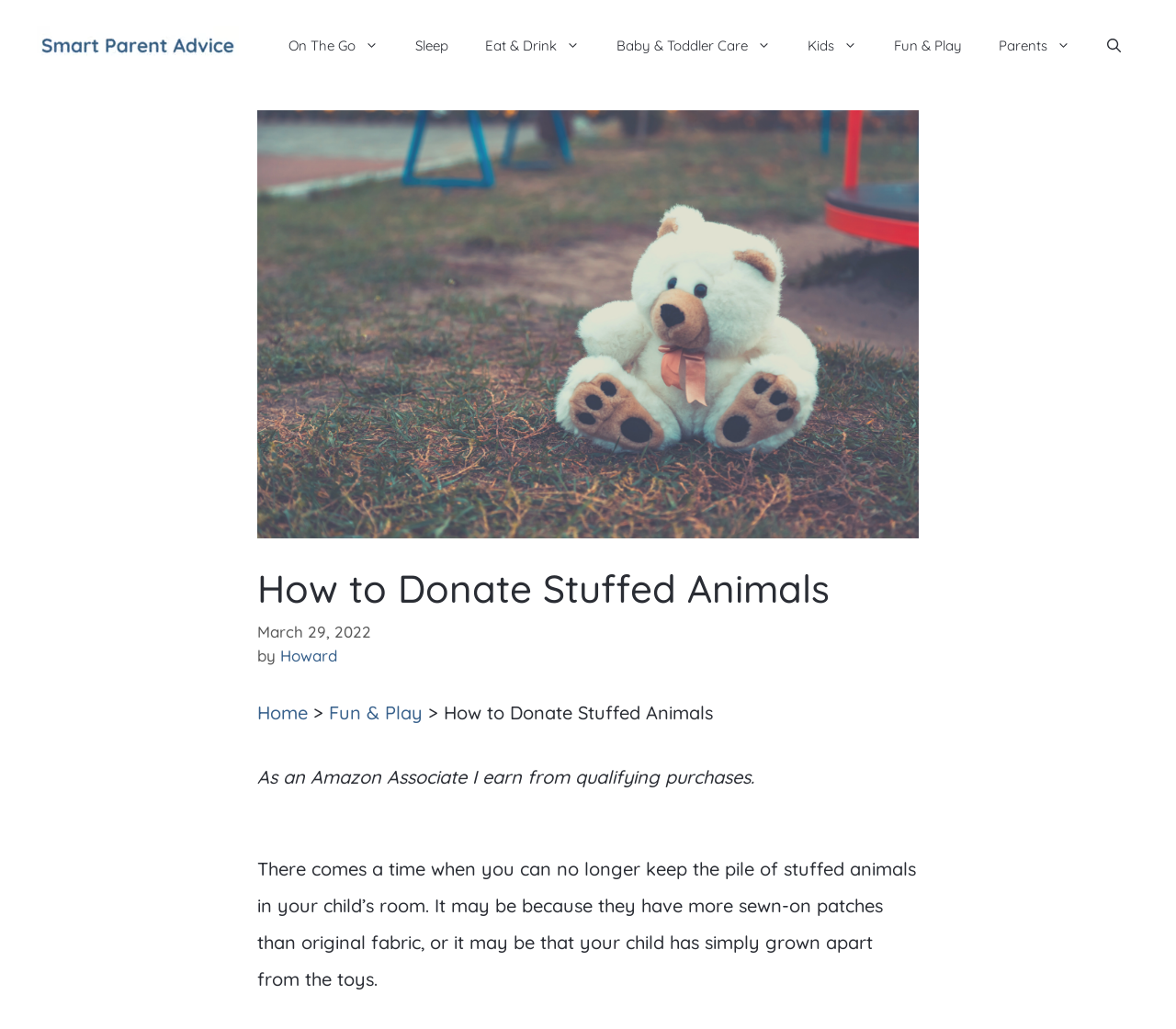What is the purpose of the article?
Look at the image and respond with a single word or a short phrase.

To provide ways to donate stuffed animals